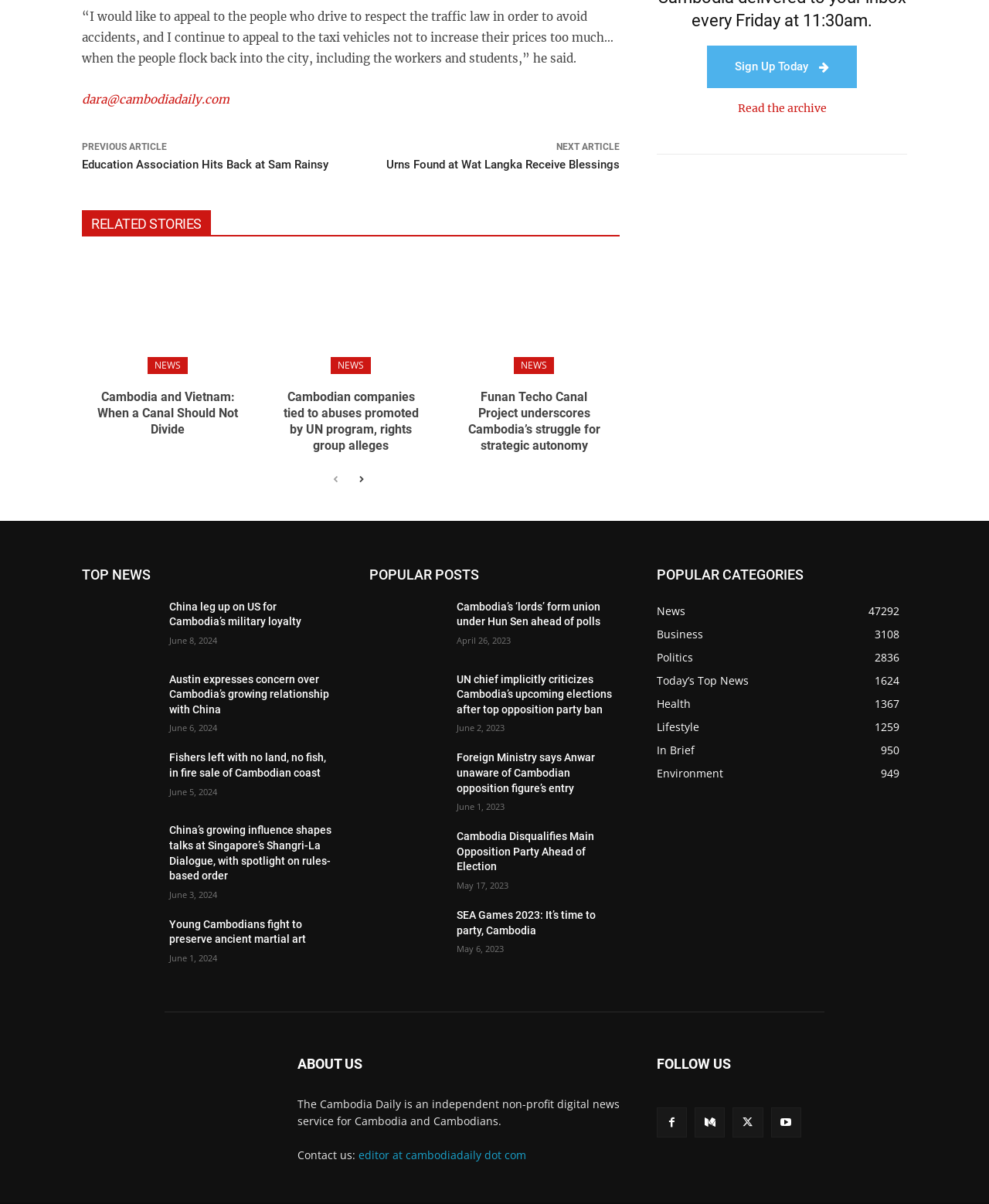Find the bounding box coordinates of the element I should click to carry out the following instruction: "Click on 'Cambodia and Vietnam: When a Canal Should Not Divide'".

[0.083, 0.213, 0.256, 0.305]